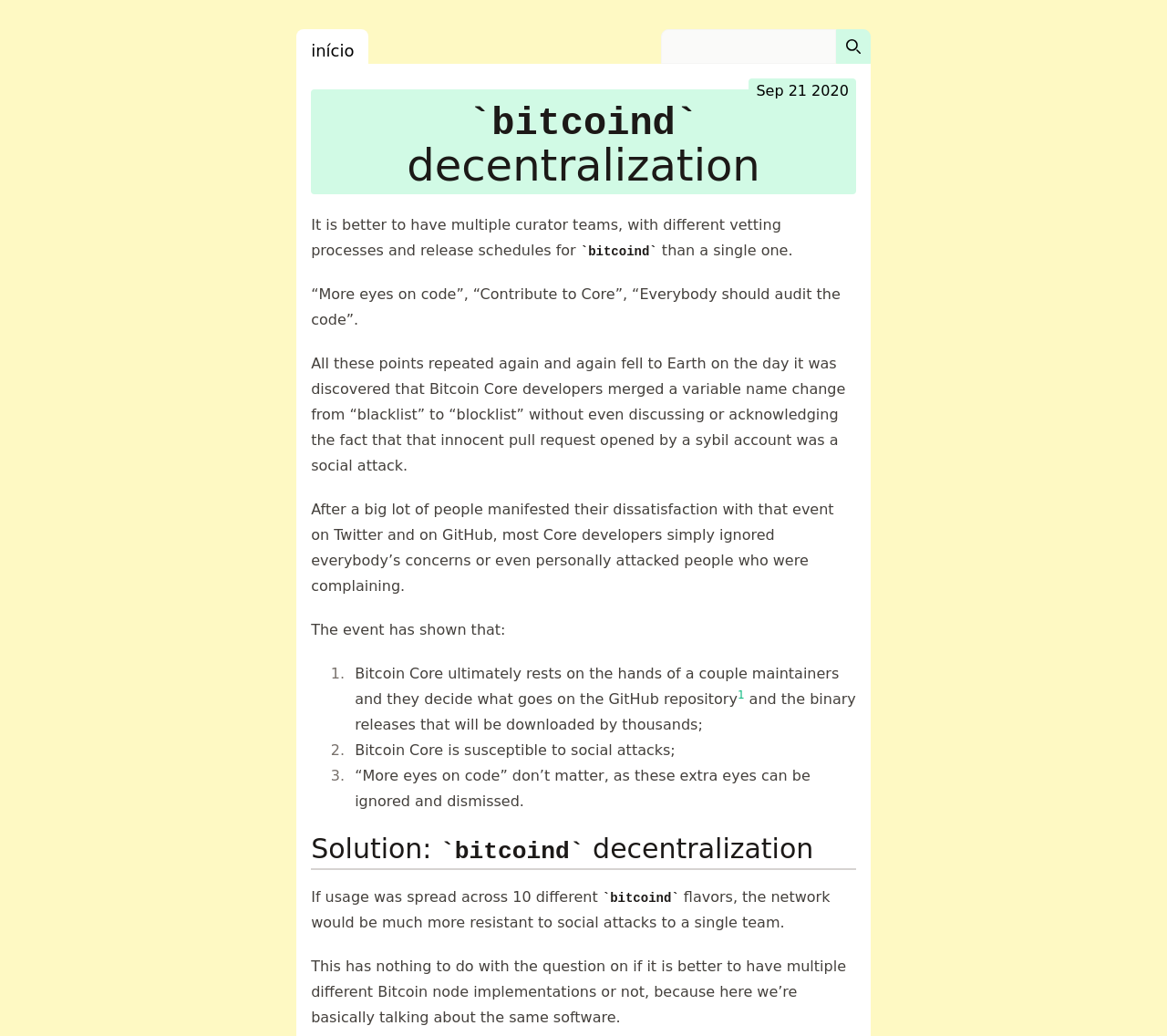Provide the bounding box coordinates of the HTML element this sentence describes: "parent_node: Search name="q"".

[0.566, 0.028, 0.716, 0.062]